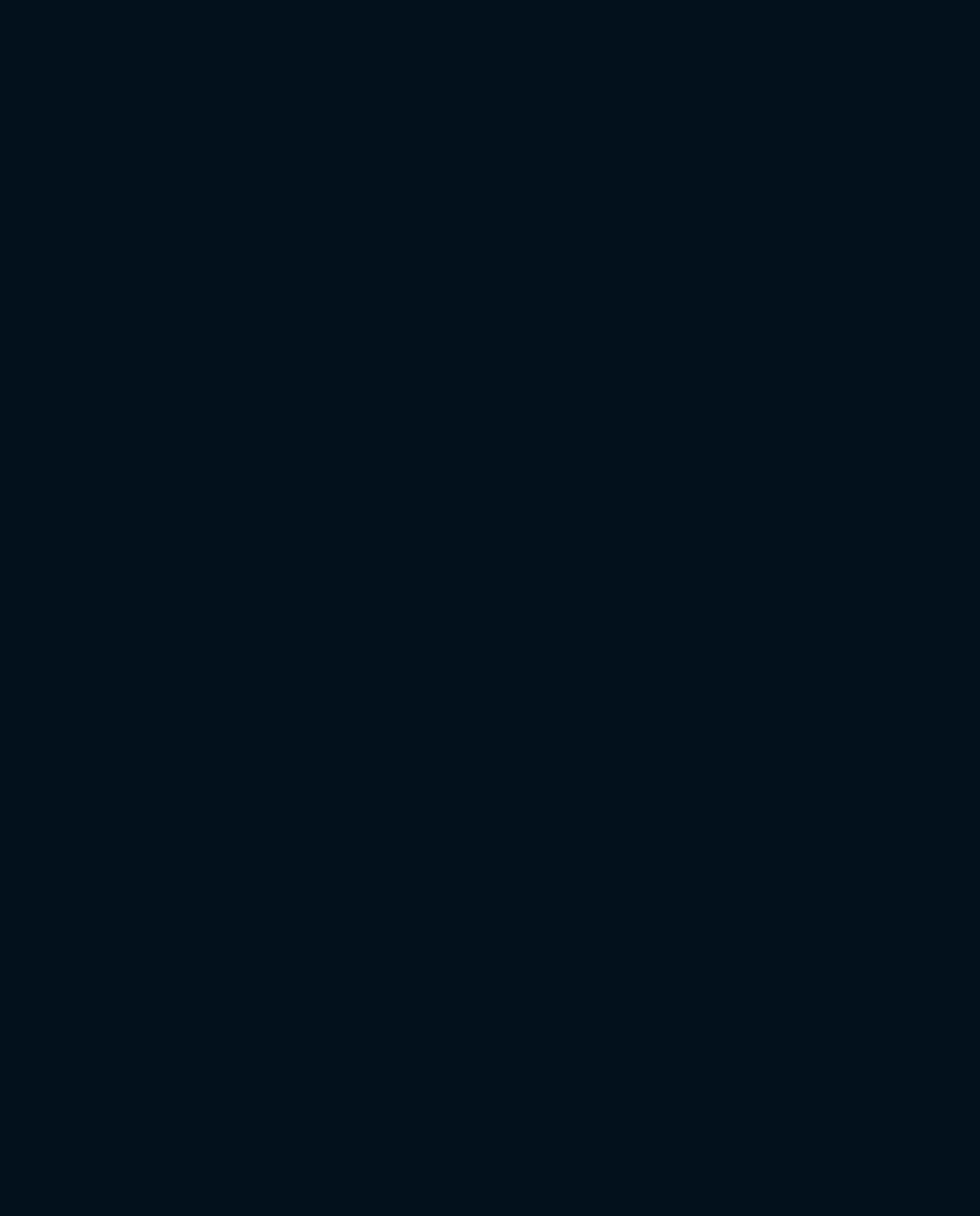Find the bounding box coordinates of the element to click in order to complete the given instruction: "Click the 'About Us' link."

[0.264, 0.858, 0.314, 0.882]